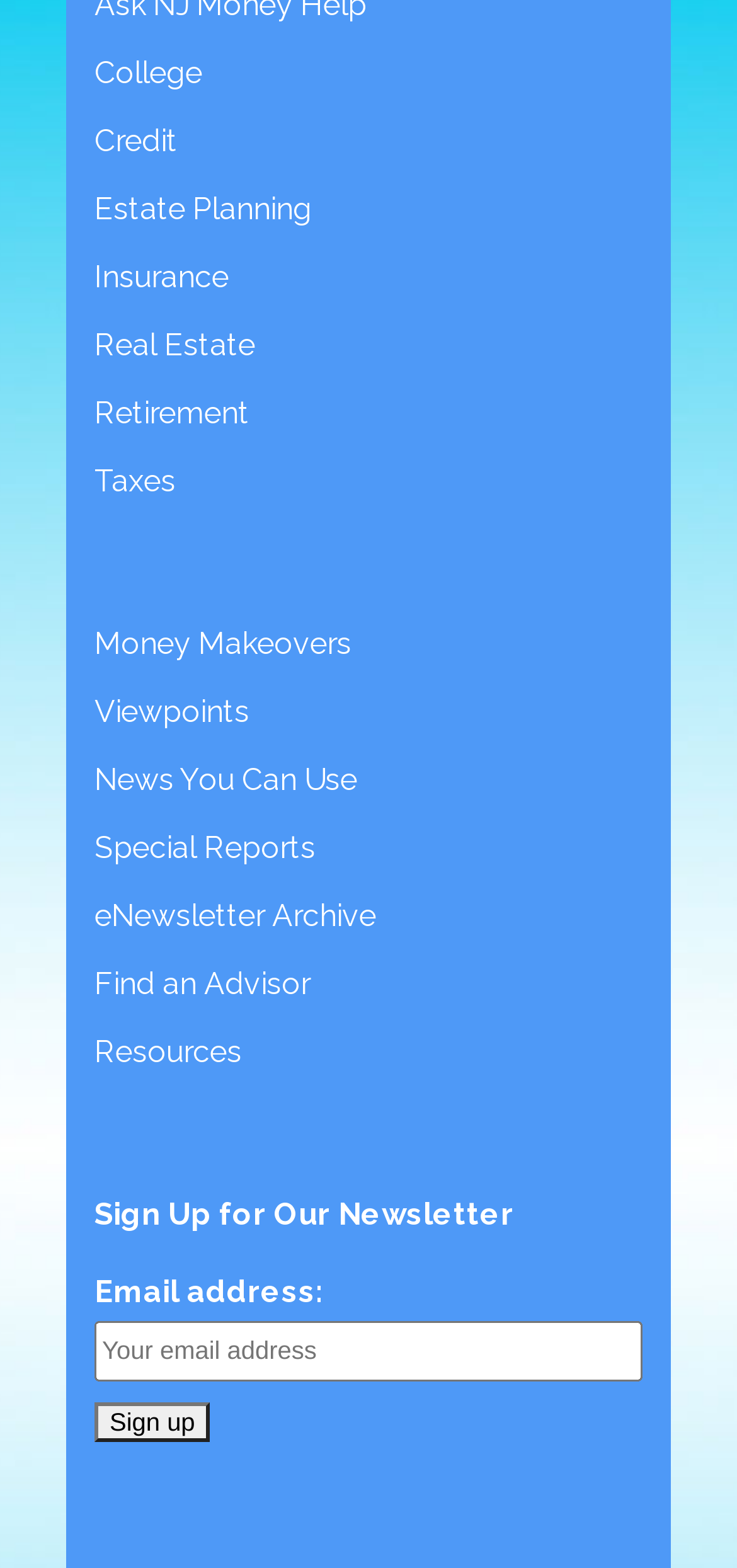Please mark the bounding box coordinates of the area that should be clicked to carry out the instruction: "Find an Advisor".

[0.128, 0.616, 0.872, 0.639]